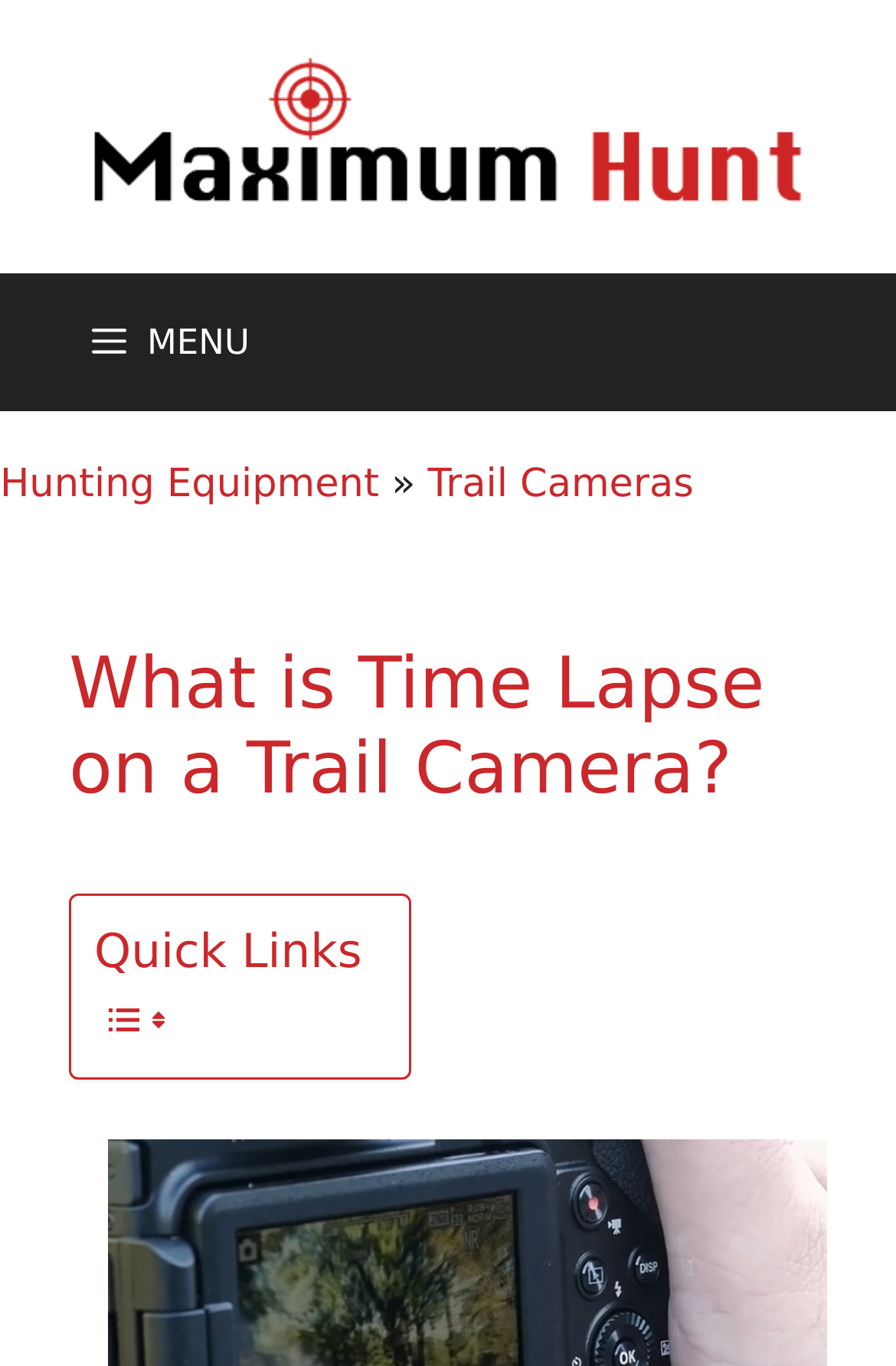Please determine the headline of the webpage and provide its content.

What is Time Lapse on a Trail Camera?